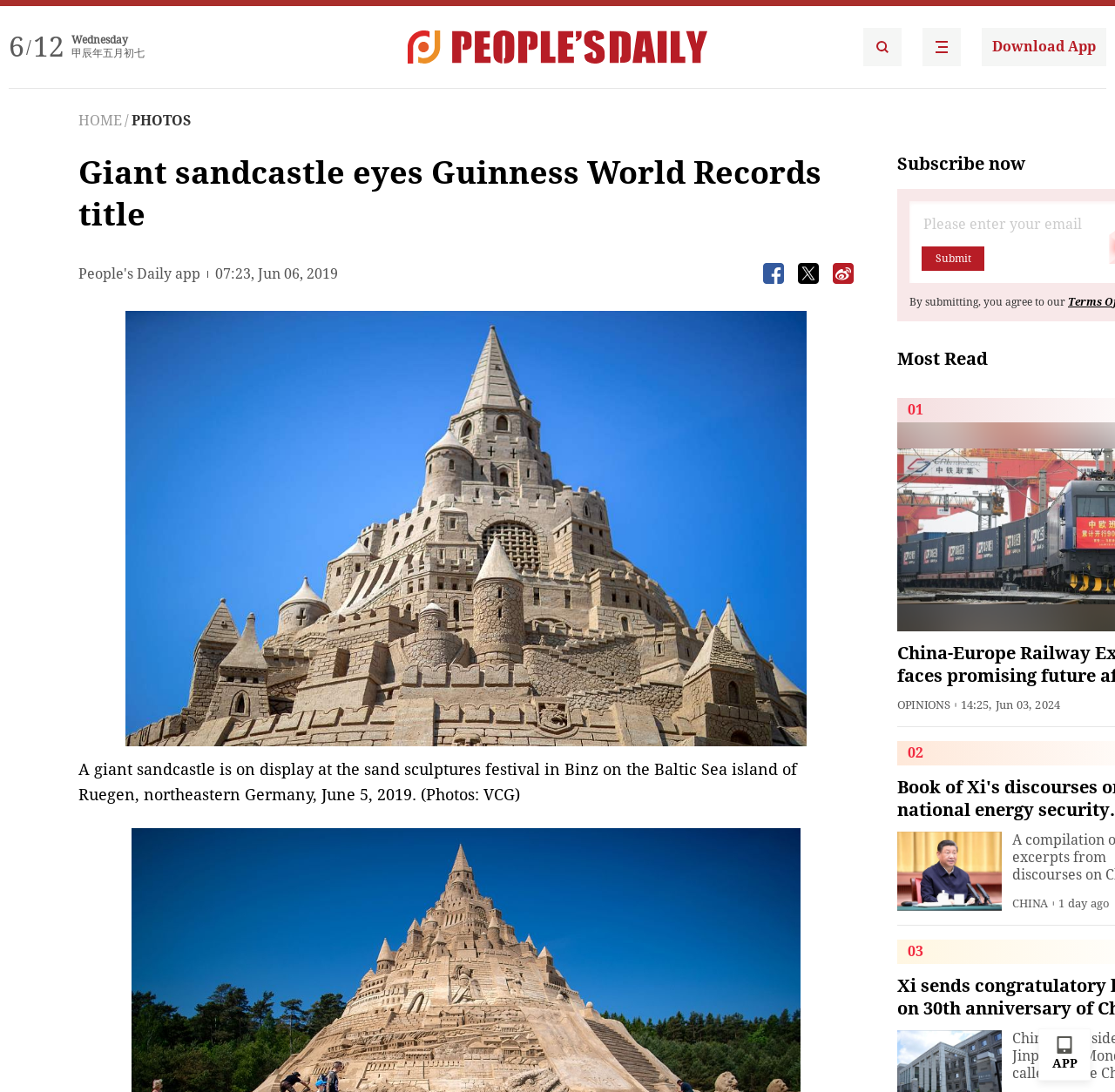Answer in one word or a short phrase: 
How many buttons are there below the image?

3